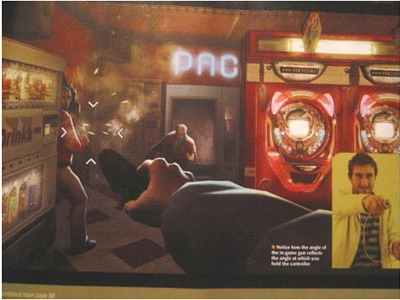Please reply with a single word or brief phrase to the question: 
What is the atmosphere of the scene?

Tense